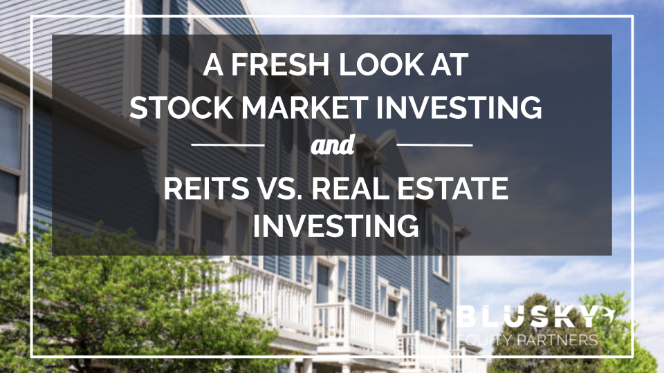Explain the content of the image in detail.

The image presents a striking overlay of text on a backdrop featuring a well-maintained multi-story residential building, emblematic of real estate investment. The text prominently states, "A FRESH LOOK AT STOCK MARKET INVESTING and REITS VS. REAL ESTATE INVESTING," capturing attention with a bold, modern font. This dual focus indicates a comparative exploration of traditional stock market investments alongside REITs (Real Estate Investment Trusts) and direct real estate investments. The branding is finished with the logo of BluSky Equity Partners, reinforcing their expertise in financial advisory services. The overall design is clean and professional, appealing to individuals seeking insightful financial guidance and investment strategies.